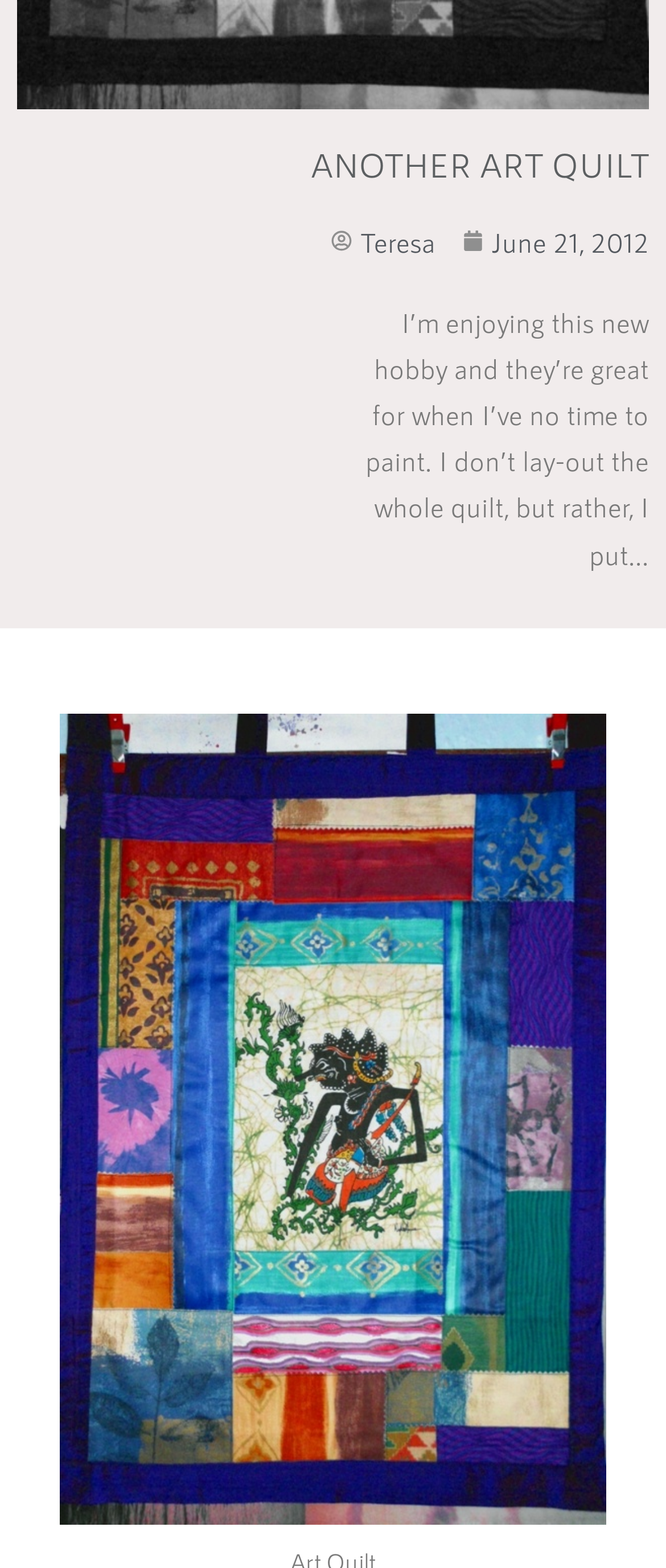Bounding box coordinates are specified in the format (top-left x, top-left y, bottom-right x, bottom-right y). All values are floating point numbers bounded between 0 and 1. Please provide the bounding box coordinate of the region this sentence describes: parent_node: Art Quilt

[0.09, 0.7, 0.91, 0.721]